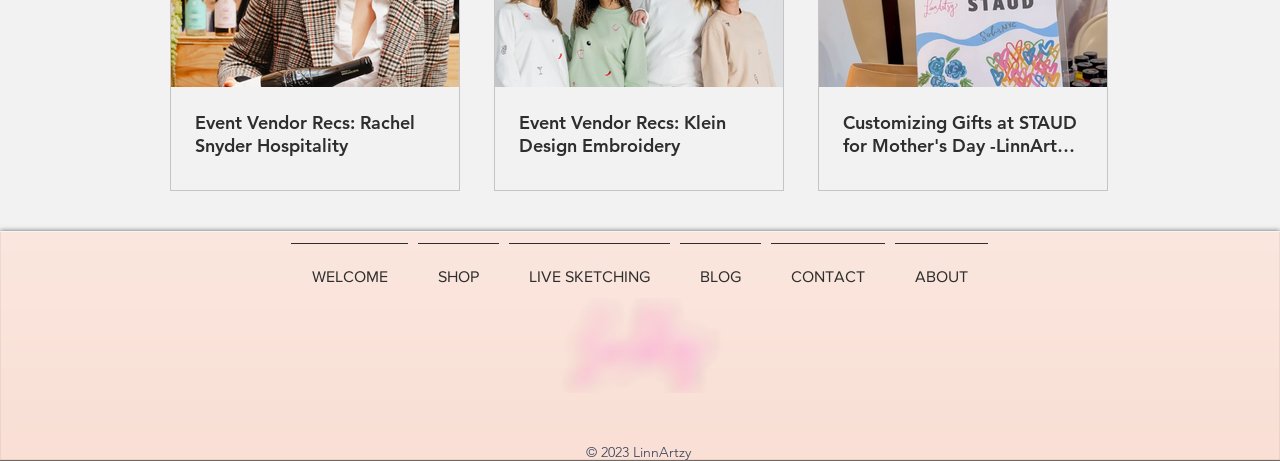Identify the bounding box coordinates of the region I need to click to complete this instruction: "Visit the ABOUT page".

[0.695, 0.526, 0.776, 0.633]